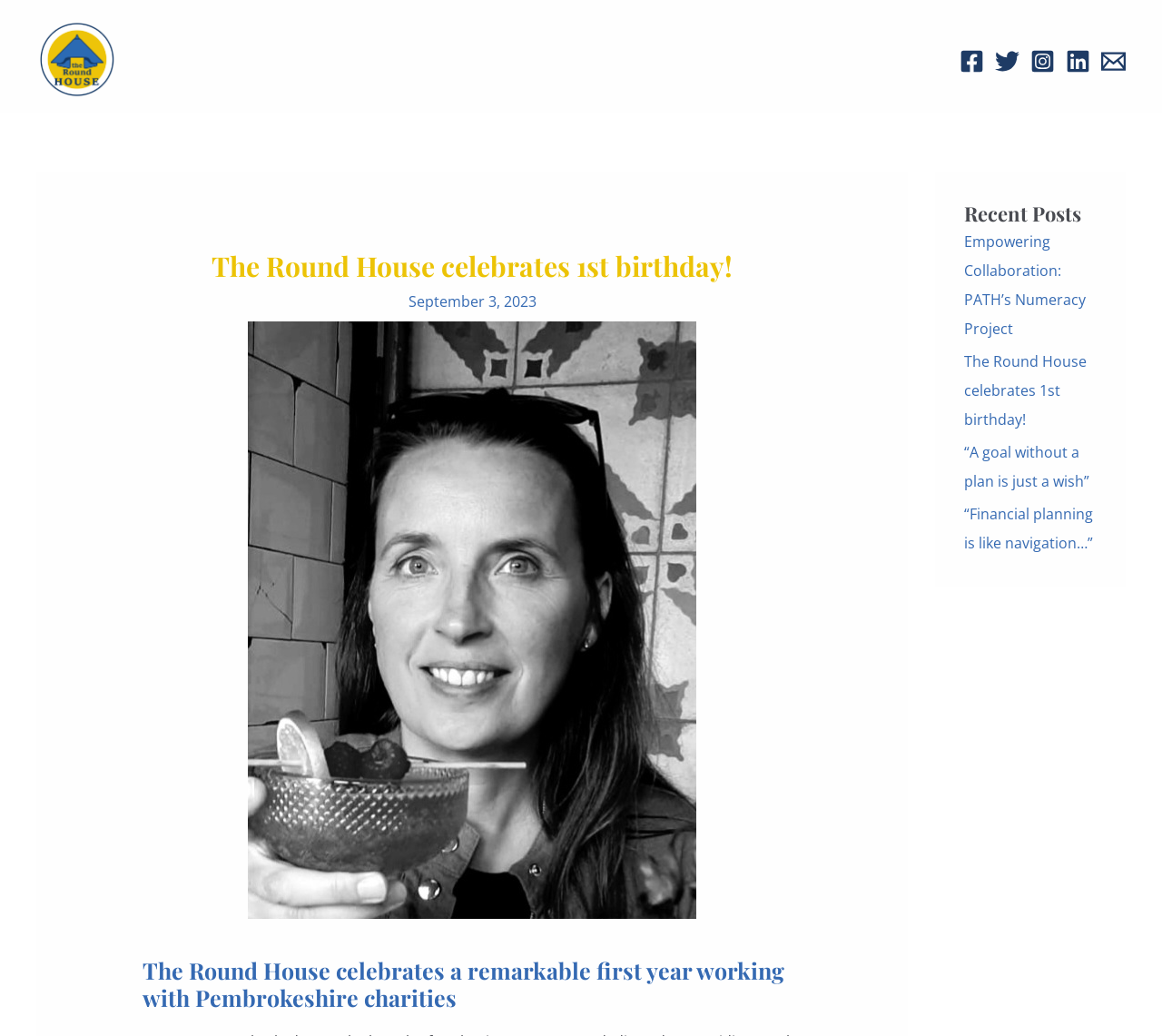Answer the question below in one word or phrase:
How many social media links are available?

4